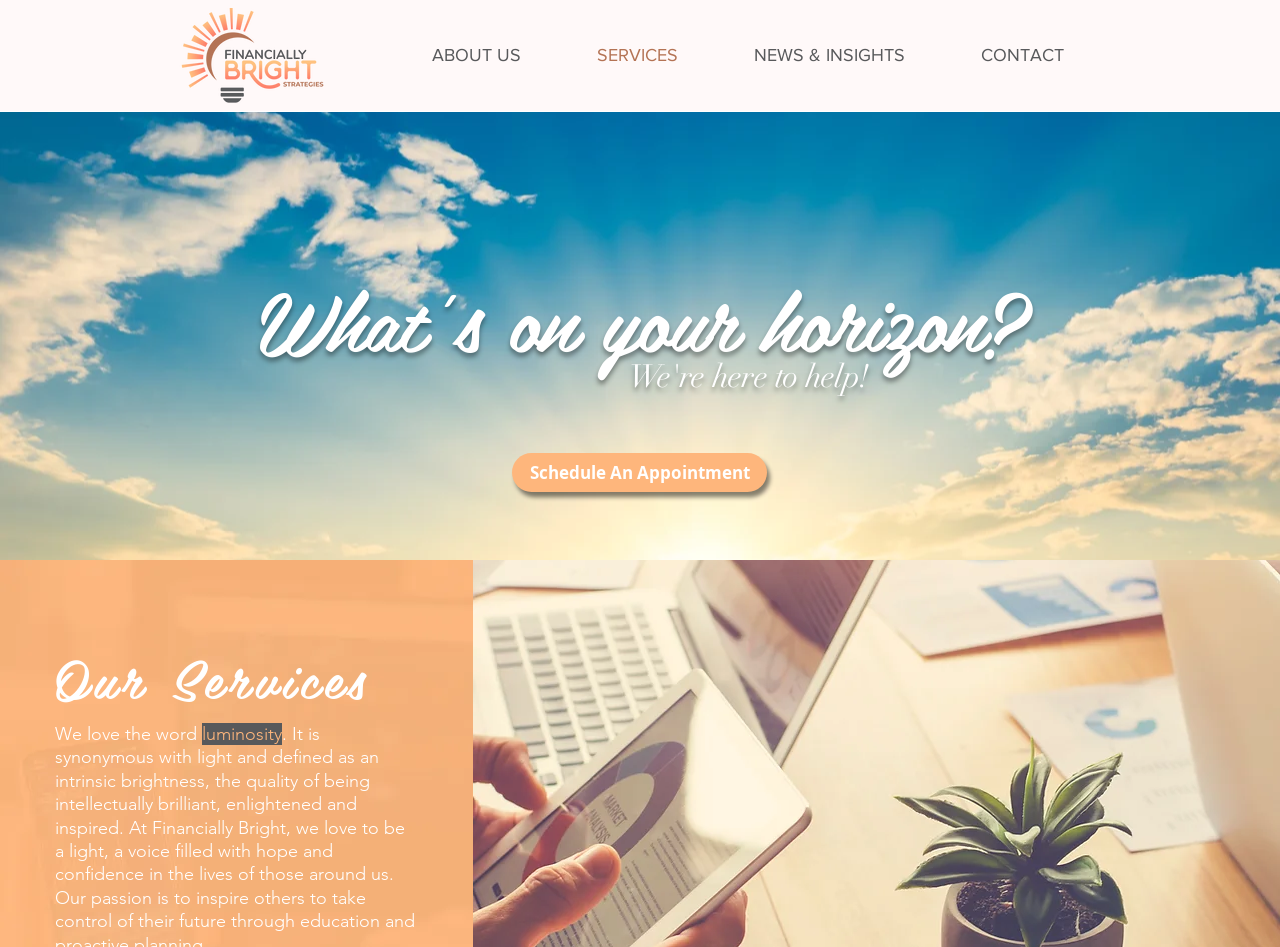From the element description Schedule An Appointment, predict the bounding box coordinates of the UI element. The coordinates must be specified in the format (top-left x, top-left y, bottom-right x, bottom-right y) and should be within the 0 to 1 range.

[0.4, 0.478, 0.599, 0.52]